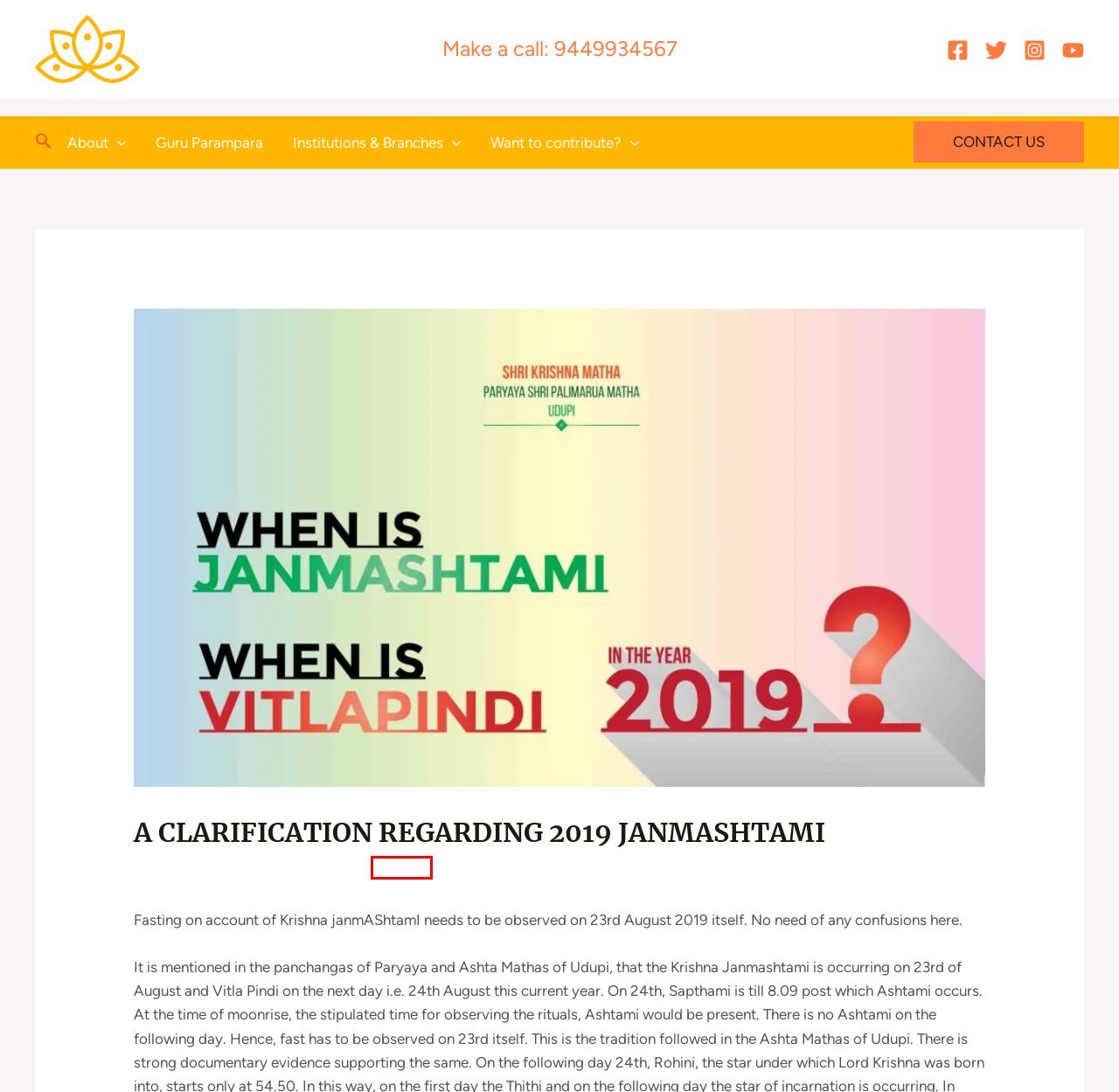You are provided with a screenshot of a webpage that includes a red rectangle bounding box. Please choose the most appropriate webpage description that matches the new webpage after clicking the element within the red bounding box. Here are the candidates:
A. nandana – Shri Palimaru Matha
B. Privacy Policy – Akismet
C. Haridwara – Shri Palimaru Matha
D. Palimaru Matha – Holenarasipura – Shri Palimaru Matha
E. News – Shri Palimaru Matha
F. Guru Parampara of Palimaru Matha – Shri Palimaru Matha
G. Blog – Shri Palimaru Matha
H. Shri Palimaru Matha – Udupi

A